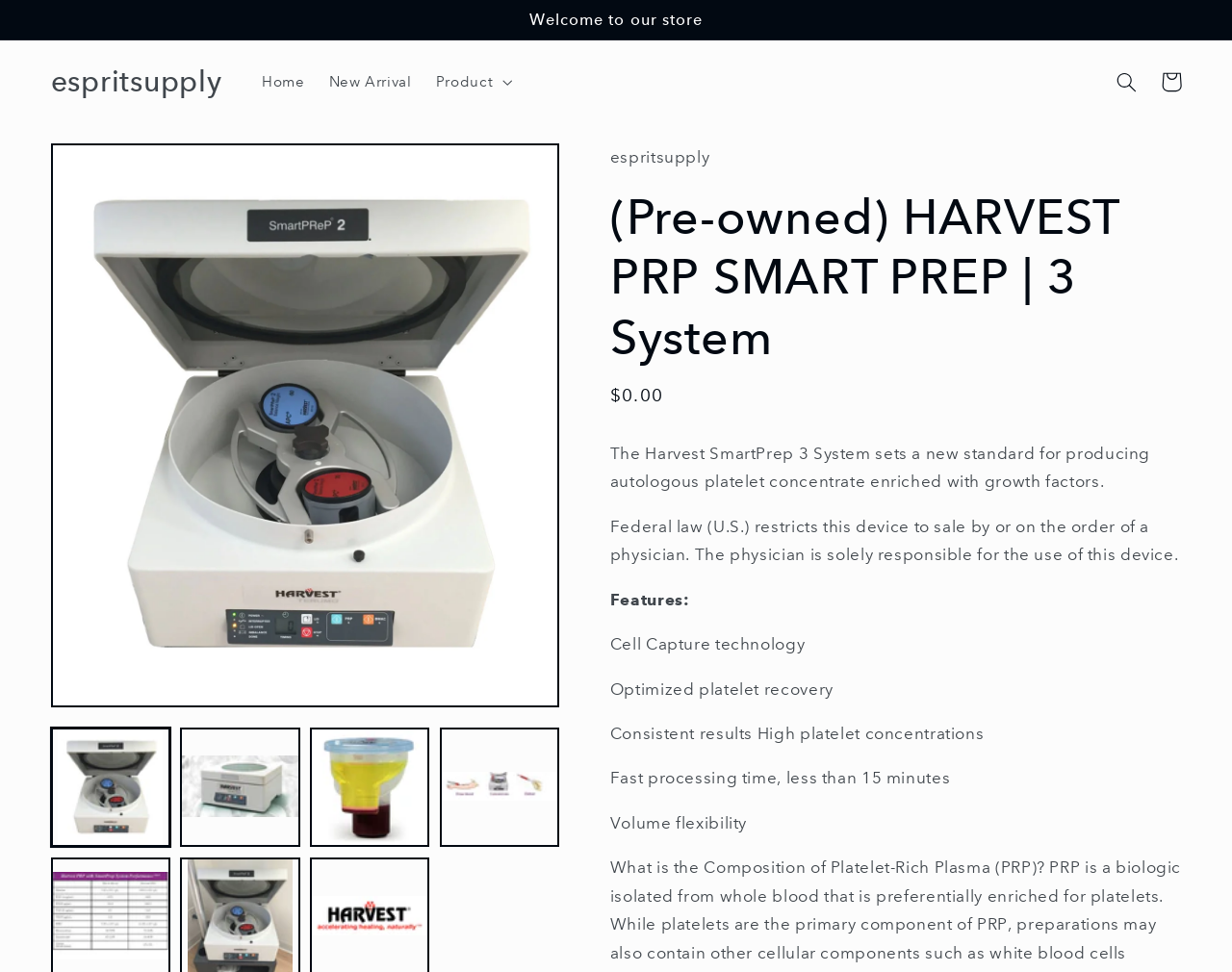Locate the bounding box coordinates of the clickable element to fulfill the following instruction: "Click the 'Cart' link". Provide the coordinates as four float numbers between 0 and 1 in the format [left, top, right, bottom].

[0.933, 0.062, 0.969, 0.107]